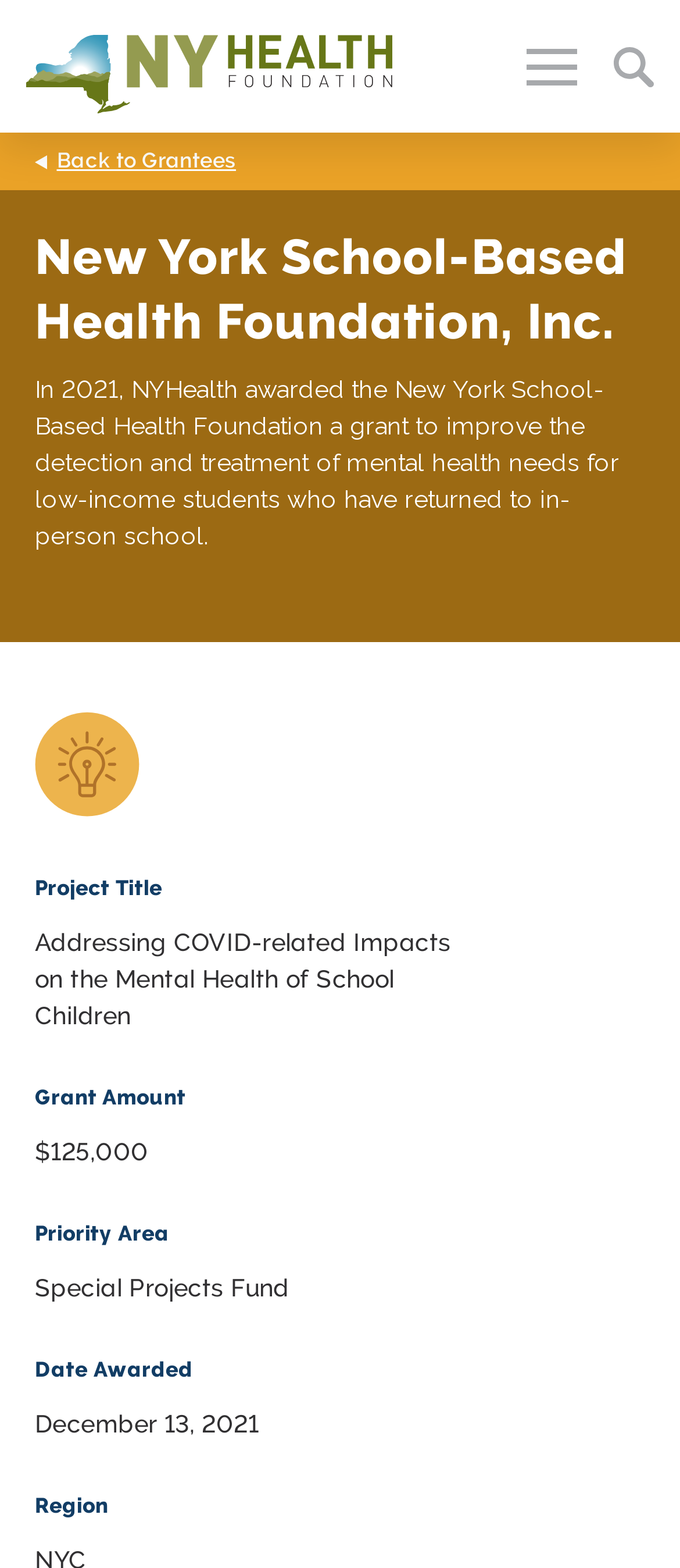What is the priority area of the grant?
Please give a detailed answer to the question using the information shown in the image.

I found the answer by looking at the StaticText element with the text 'Special Projects Fund' which is a child of the heading element 'Priority Area'.